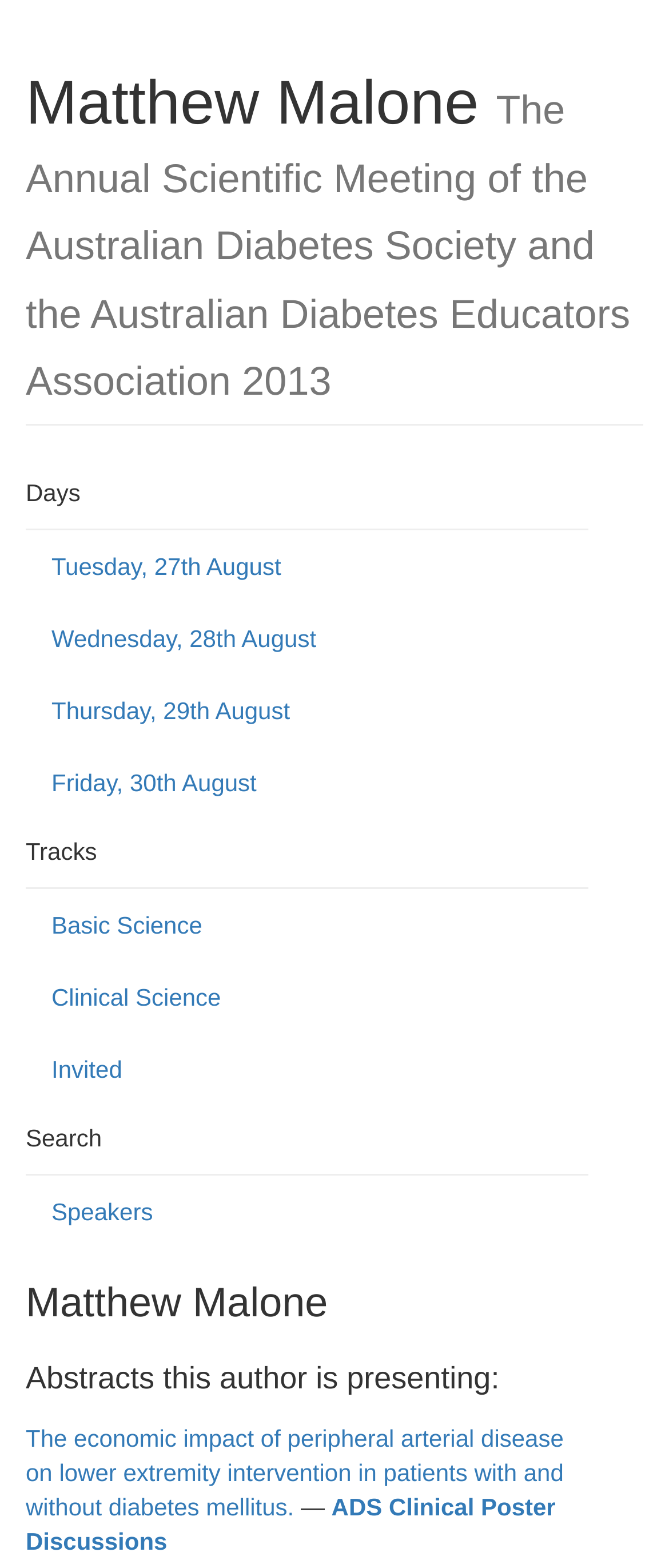Find the bounding box coordinates for the HTML element described in this sentence: "Thursday, 29th August". Provide the coordinates as four float numbers between 0 and 1, in the format [left, top, right, bottom].

[0.038, 0.432, 0.878, 0.476]